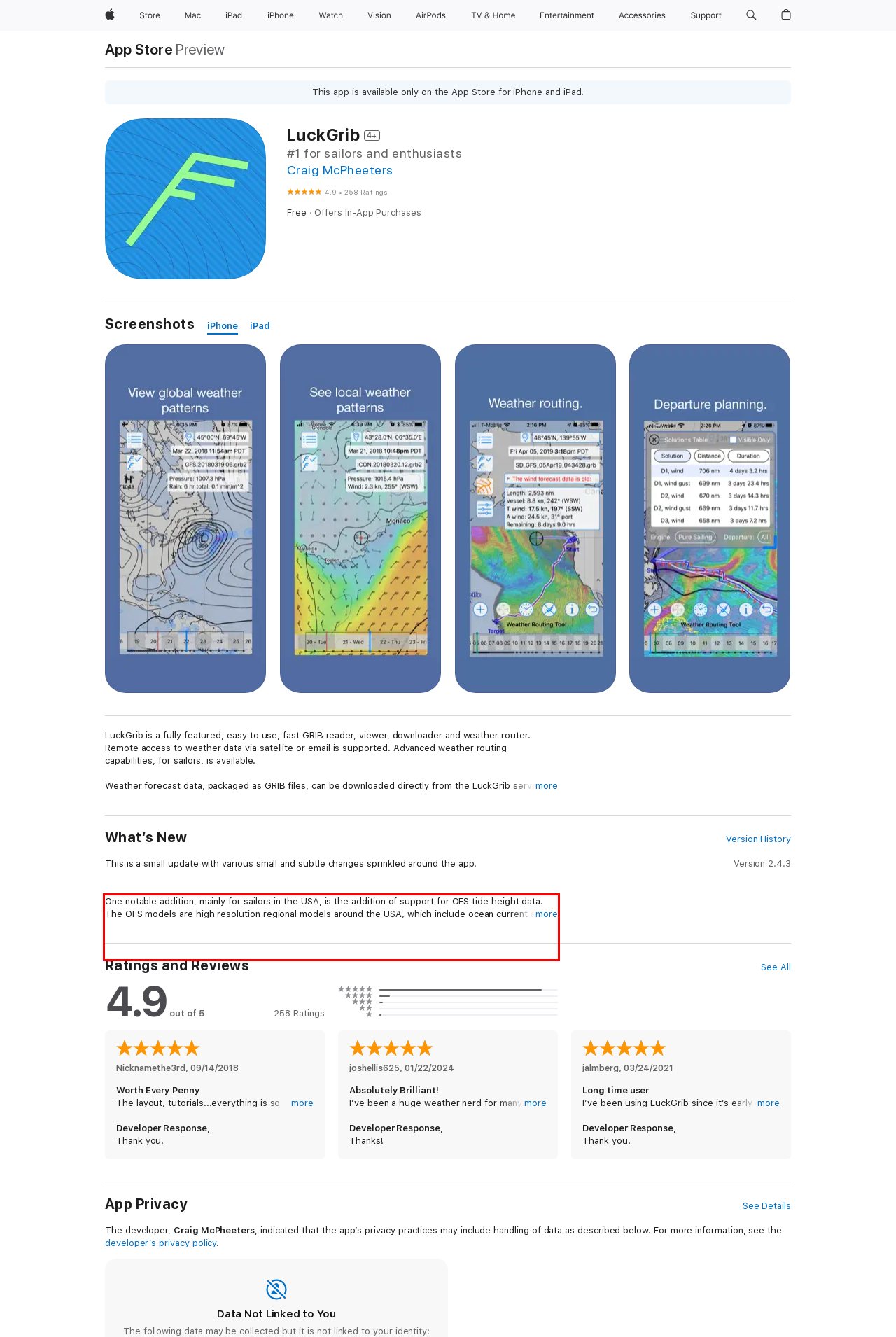You are provided with a screenshot of a webpage containing a red bounding box. Please extract the text enclosed by this red bounding box.

One notable addition, mainly for sailors in the USA, is the addition of support for OFS tide height data. The OFS models are high resolution regional models around the USA, which include ocean current and tide height information. There is OFS data for a variety of regions around the USA, including the Salish Sea (including Puget Sound, the San Juans and around Vancouver Island), San Francisco Bay, Tampa, Delaware, and more.